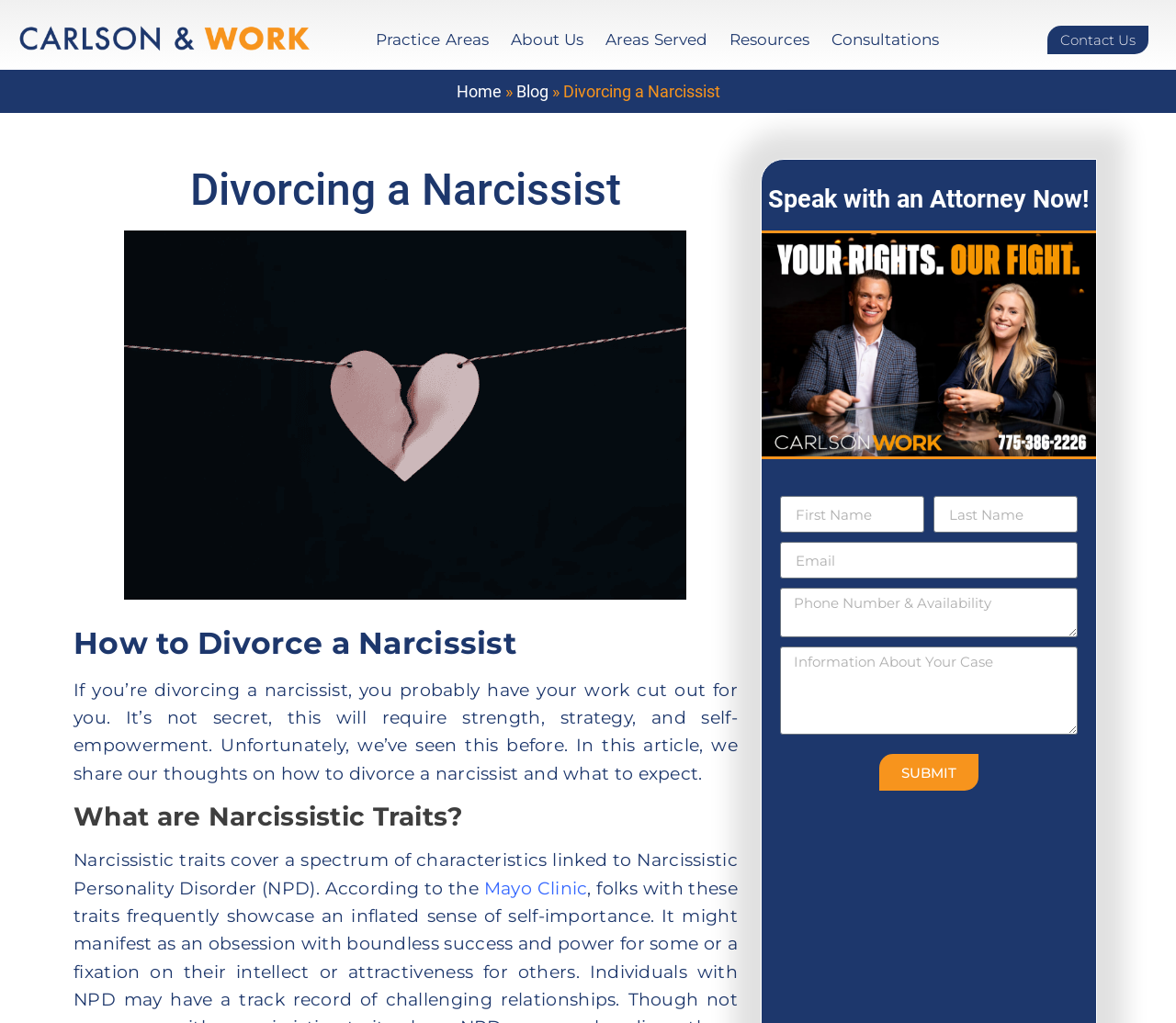Determine the bounding box coordinates of the region I should click to achieve the following instruction: "Click the 'Home' link". Ensure the bounding box coordinates are four float numbers between 0 and 1, i.e., [left, top, right, bottom].

[0.388, 0.08, 0.426, 0.099]